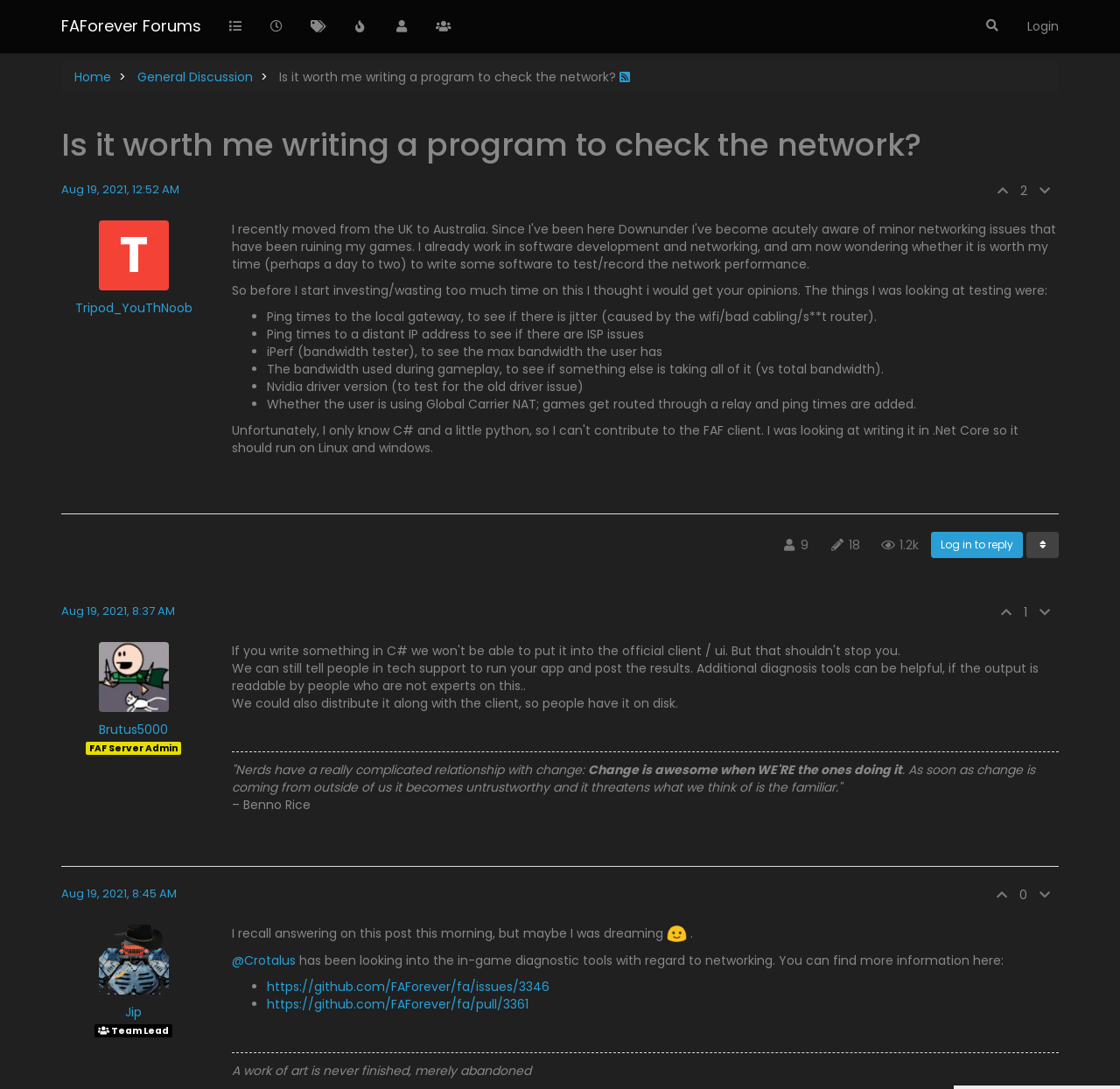What is the purpose of the program mentioned?
Using the image as a reference, answer the question in detail.

The program mentioned is intended to check the network, specifically to test for issues such as ping times, bandwidth, and other network-related problems that may be affecting the author's gaming experience.